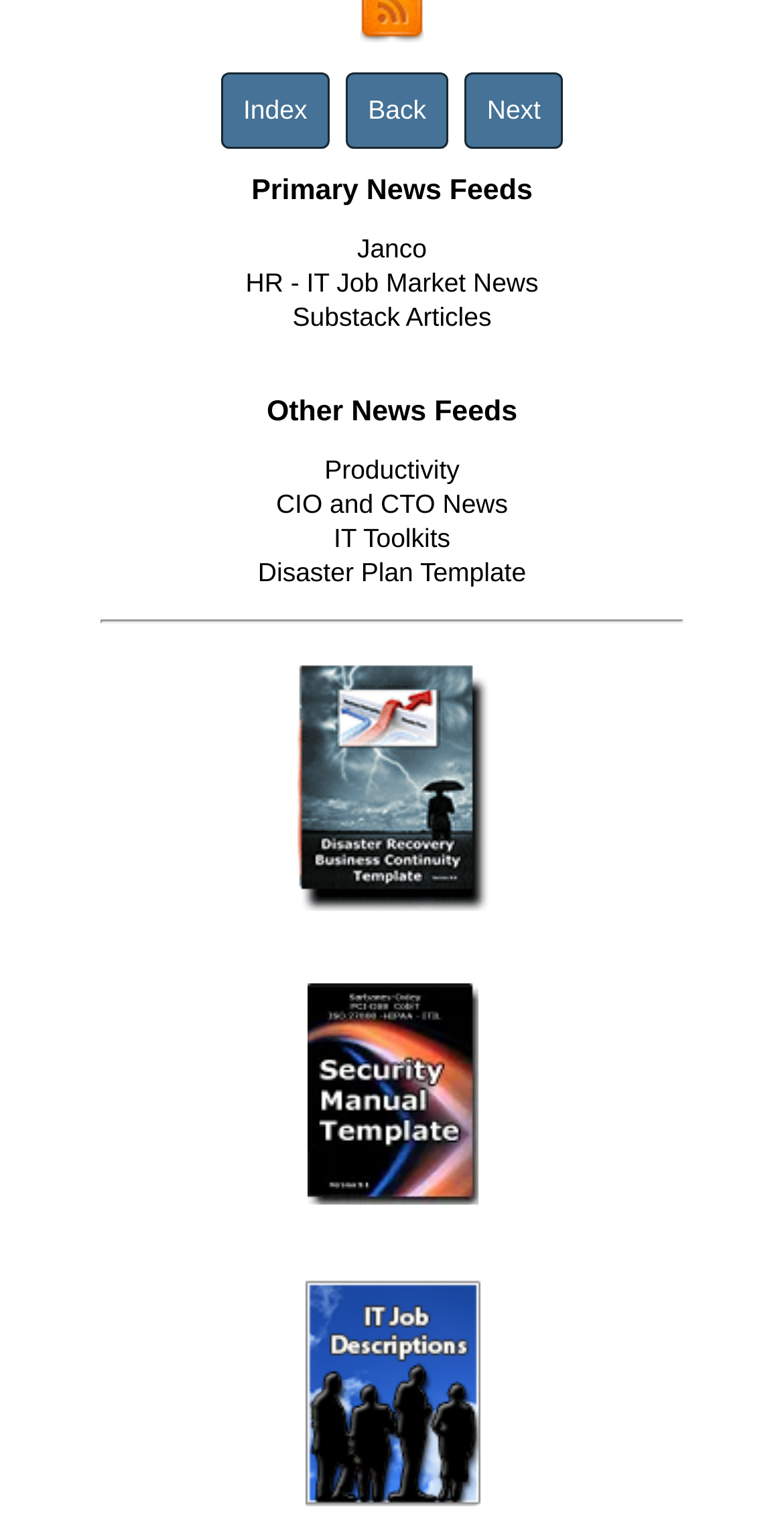Please pinpoint the bounding box coordinates for the region I should click to adhere to this instruction: "go to Janco RSS Feed".

[0.459, 0.002, 0.541, 0.023]